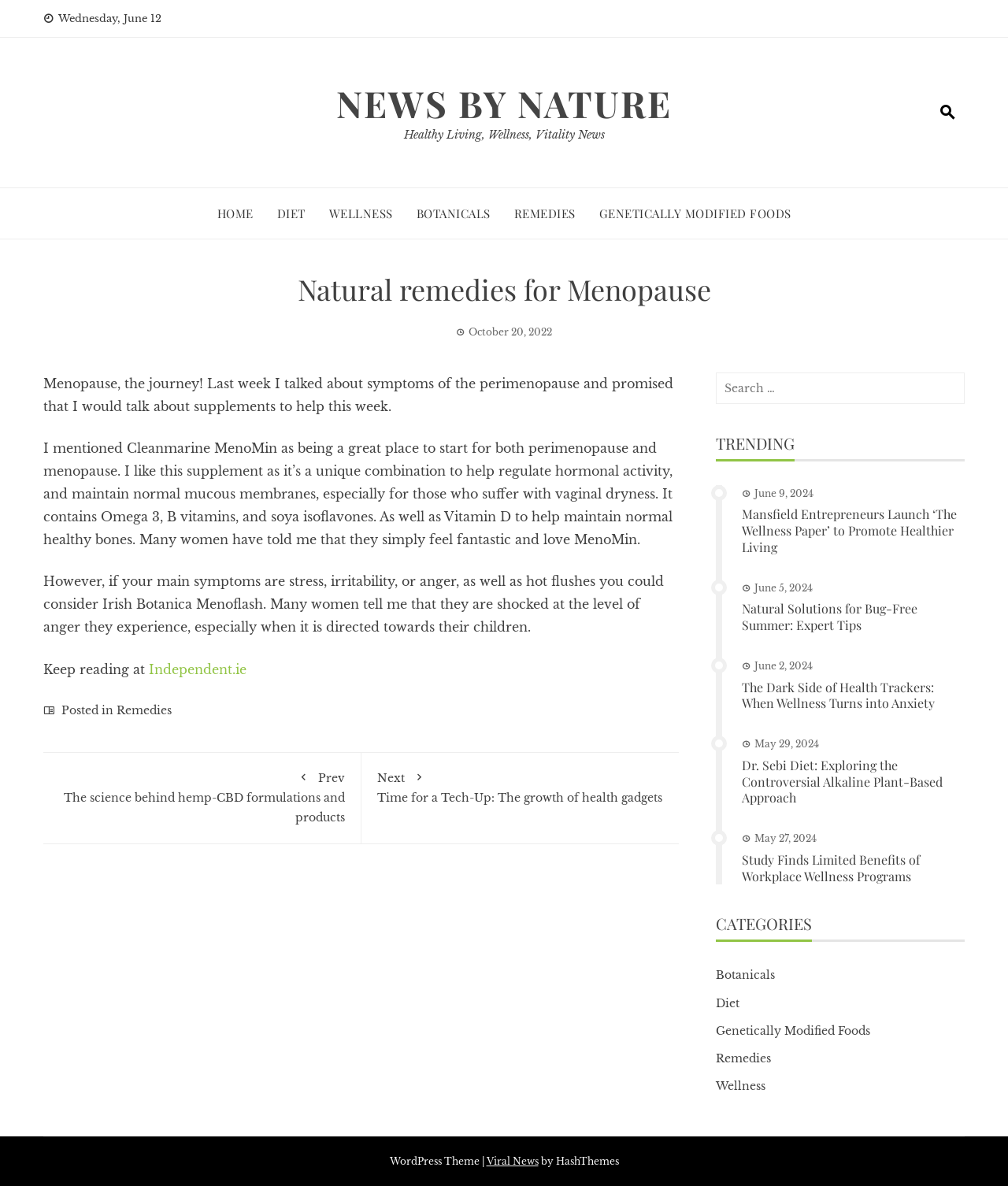What is the name of the supplement mentioned in the article?
Kindly answer the question with as much detail as you can.

I found the name of the supplement mentioned in the article by reading the StaticText element which mentions 'Cleanmarine MenoMin as being a great place to start for both perimenopause and menopause'.